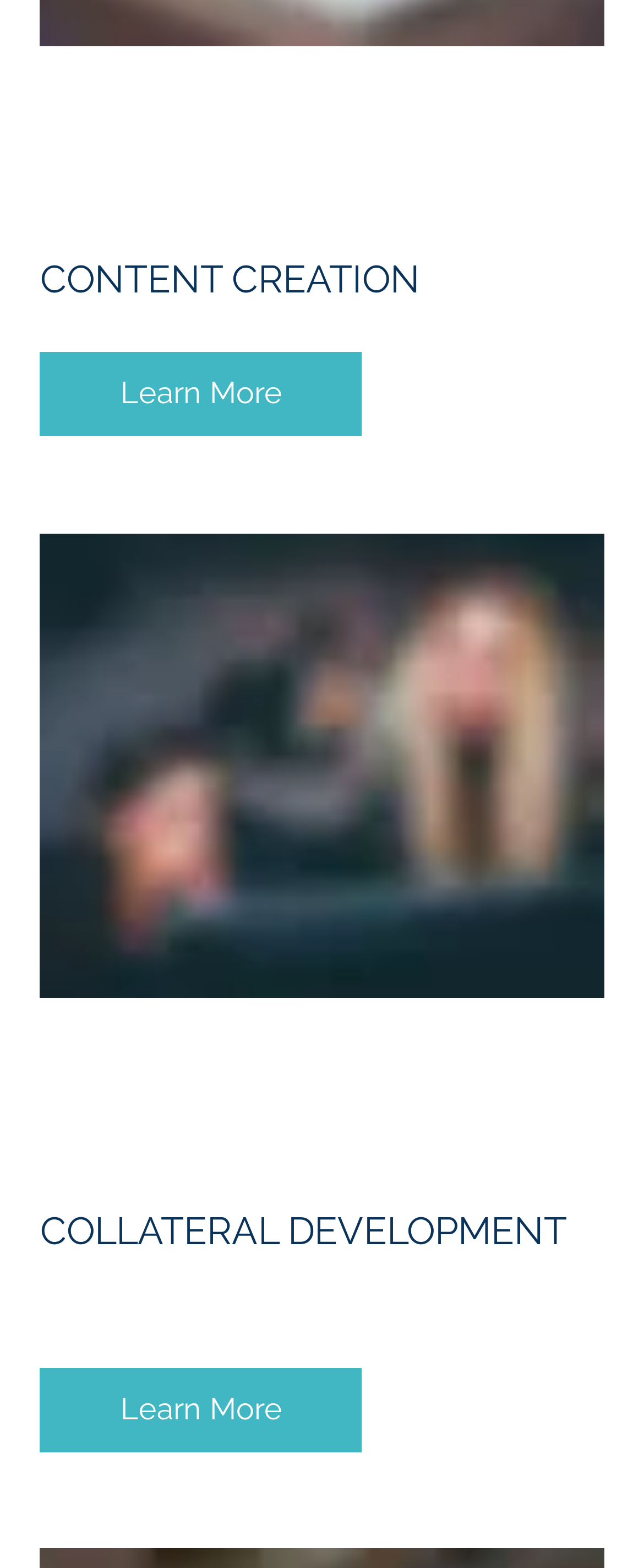What is the company's name?
Analyze the image and deliver a detailed answer to the question.

The company's name can be found at the bottom of the webpage, where it is written as '©2017 BY CRYSTAL VISION MARKETING'.